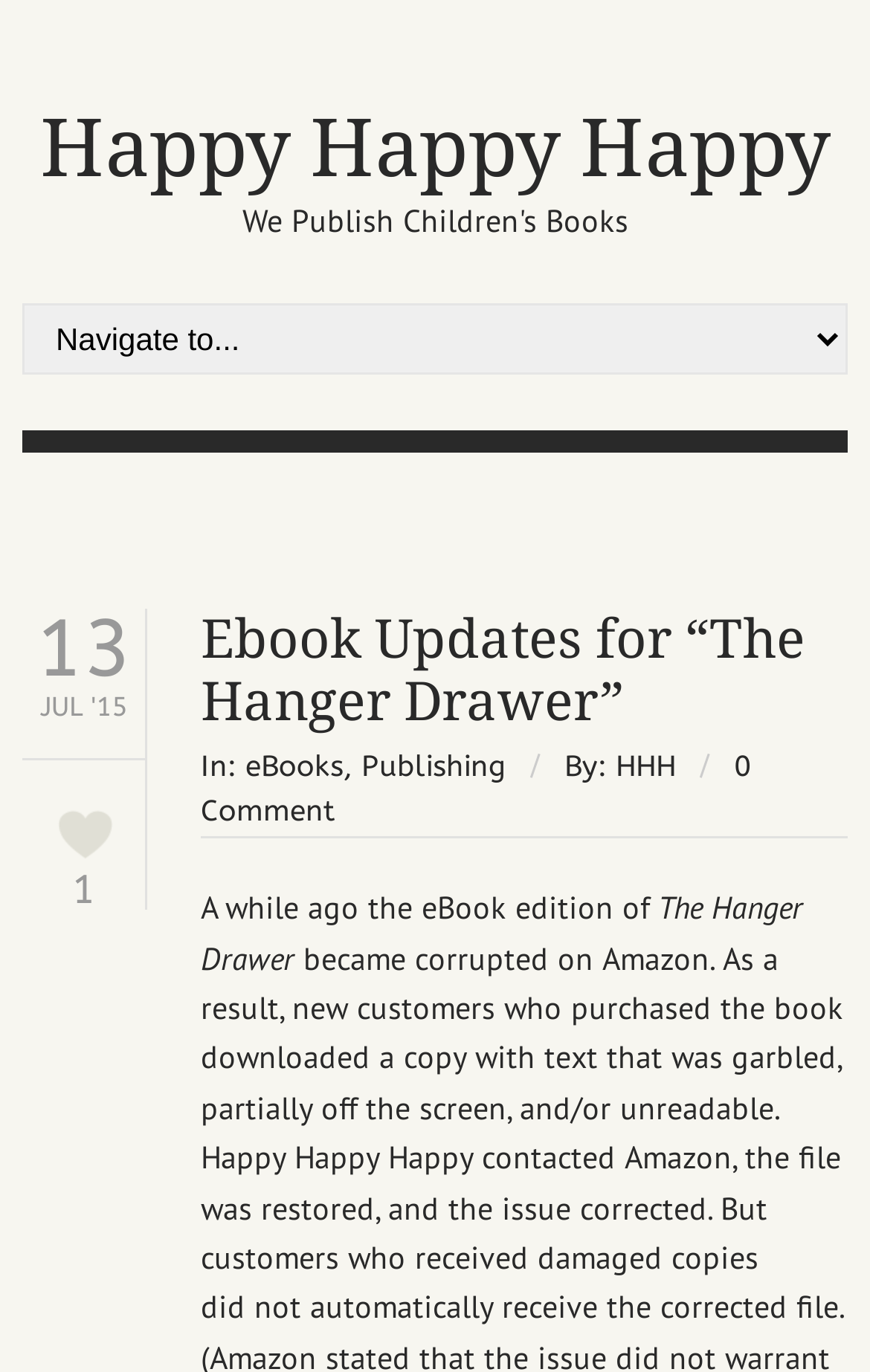Locate the heading on the webpage and return its text.

Happy Happy Happy